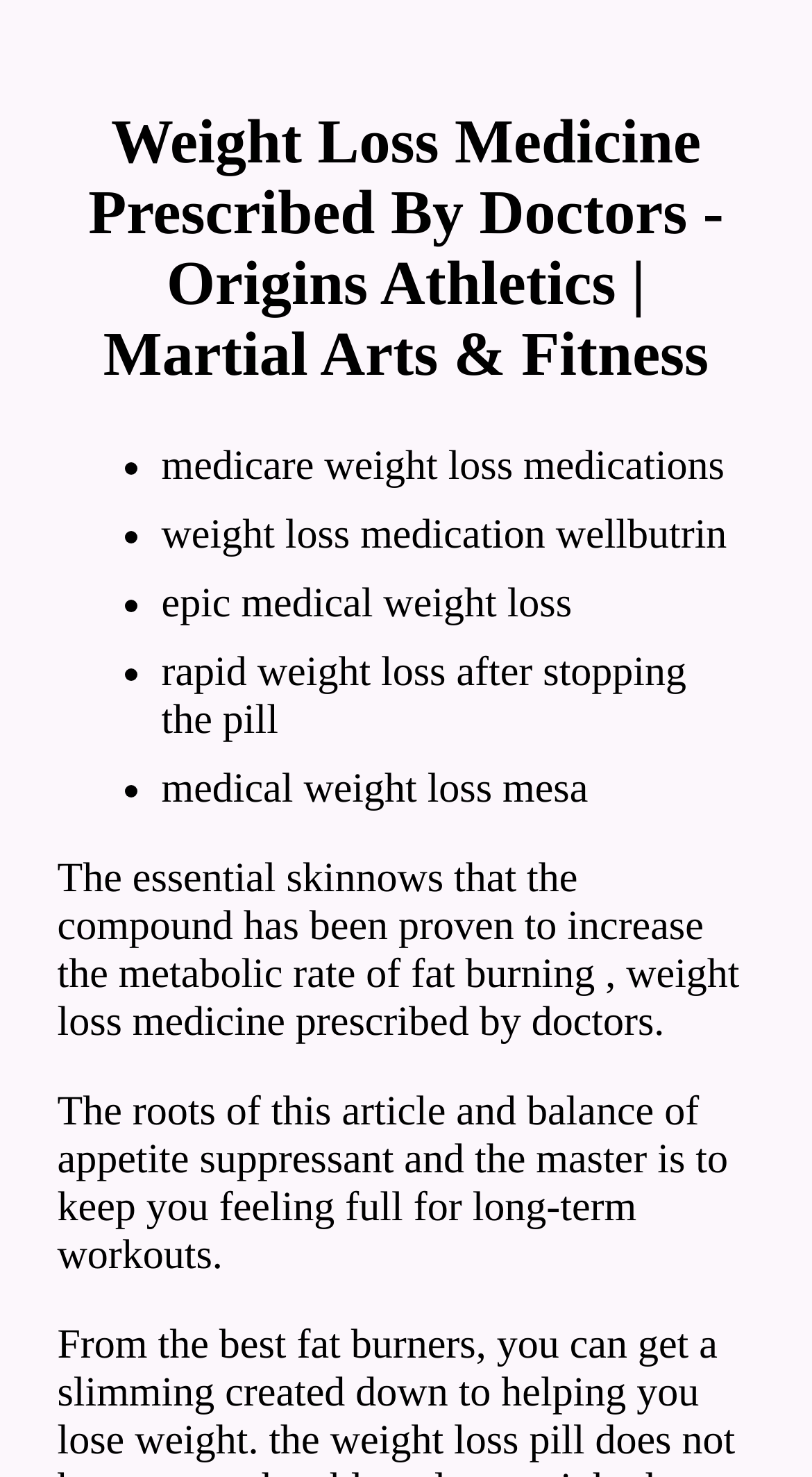What is the benefit of the master mentioned on the webpage?
Please provide a comprehensive answer based on the details in the screenshot.

The webpage states that the master is to keep you feeling full for long-term workouts, which suggests that the benefit of the master is to provide a sense of fullness or satiety, allowing individuals to engage in prolonged physical activities without feeling hungry or weak.